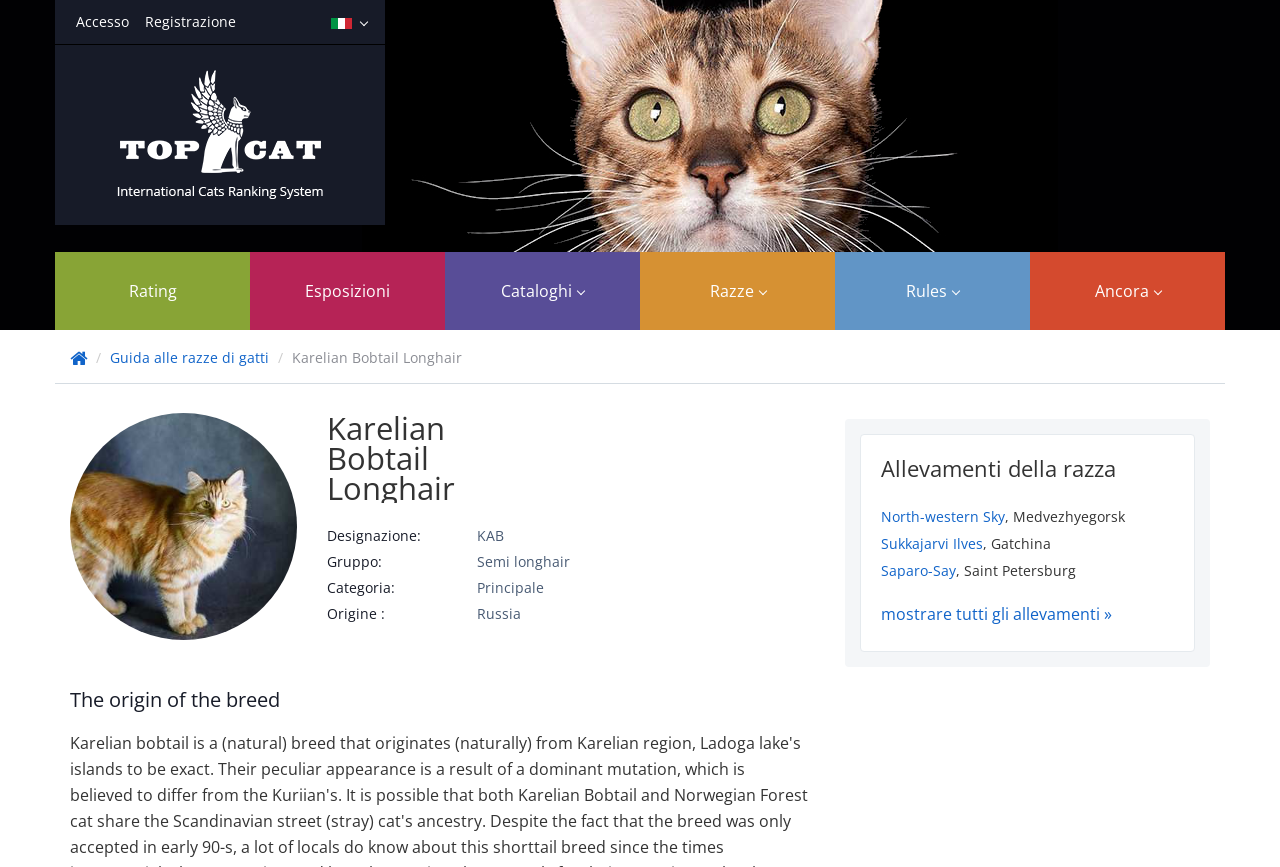Identify the bounding box coordinates for the UI element described as: "Sukkajarvi Ilves".

[0.688, 0.616, 0.768, 0.638]